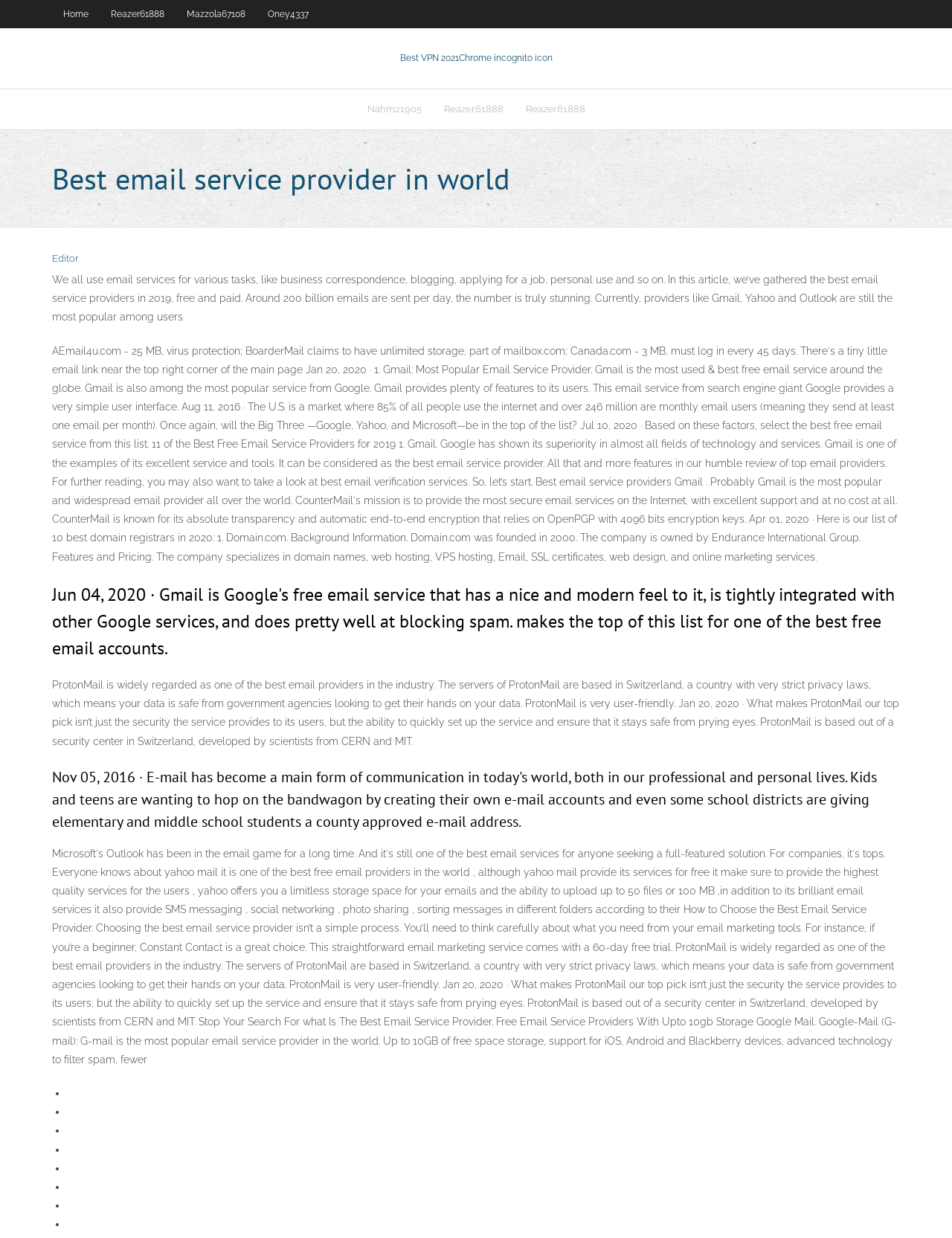Using the element description provided, determine the bounding box coordinates in the format (top-left x, top-left y, bottom-right x, bottom-right y). Ensure that all values are floating point numbers between 0 and 1. Element description: Best VPN 2021Chrome incognito icon

[0.42, 0.042, 0.58, 0.051]